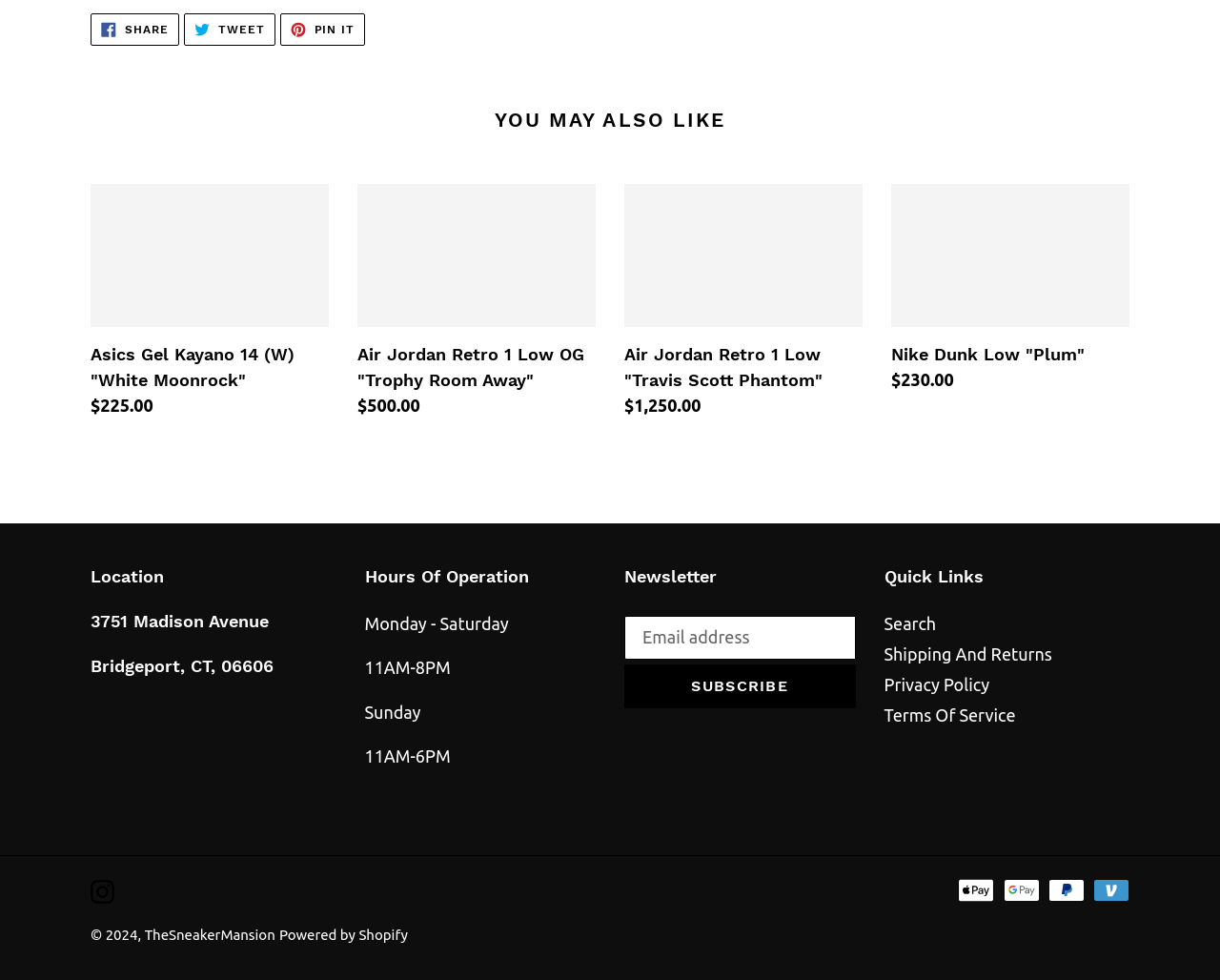Please identify the bounding box coordinates of the element I need to click to follow this instruction: "Follow on Instagram".

[0.074, 0.895, 0.094, 0.922]